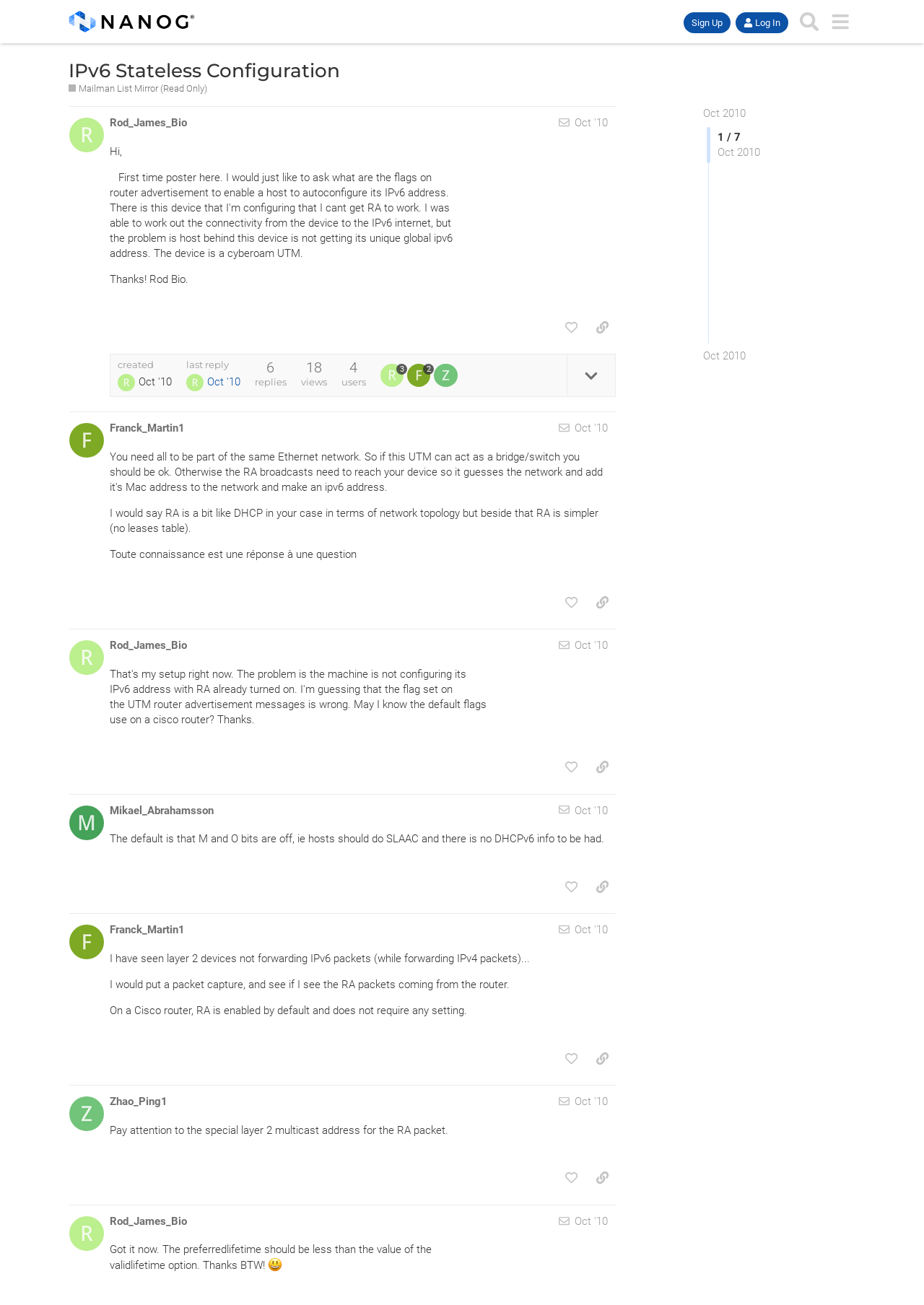Locate the bounding box coordinates of the item that should be clicked to fulfill the instruction: "View post #1 by @Rod_James_Bio".

[0.075, 0.081, 0.749, 0.315]